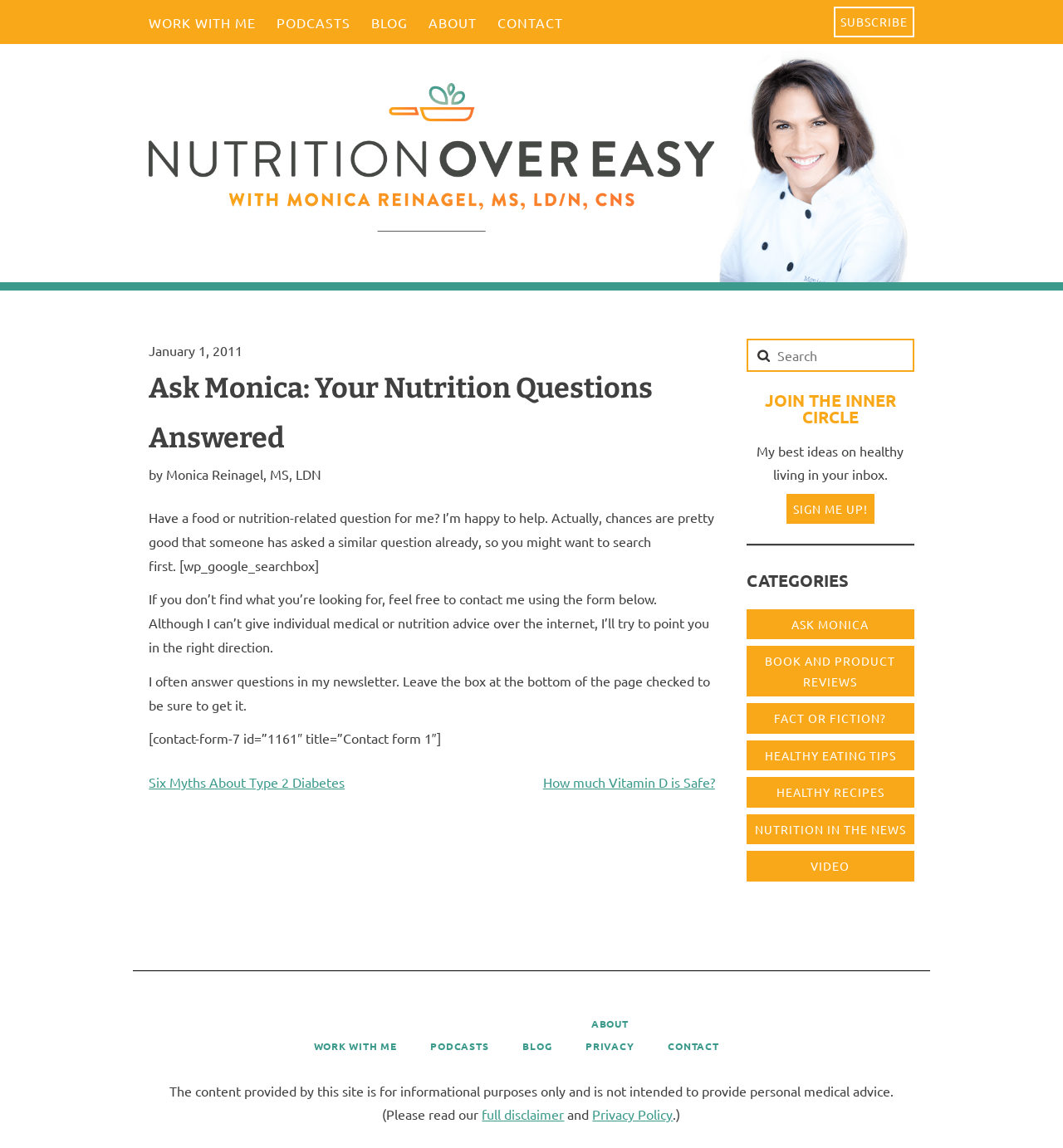Please find the bounding box coordinates of the clickable region needed to complete the following instruction: "Explore the categories". The bounding box coordinates must consist of four float numbers between 0 and 1, i.e., [left, top, right, bottom].

[0.702, 0.493, 0.86, 0.519]